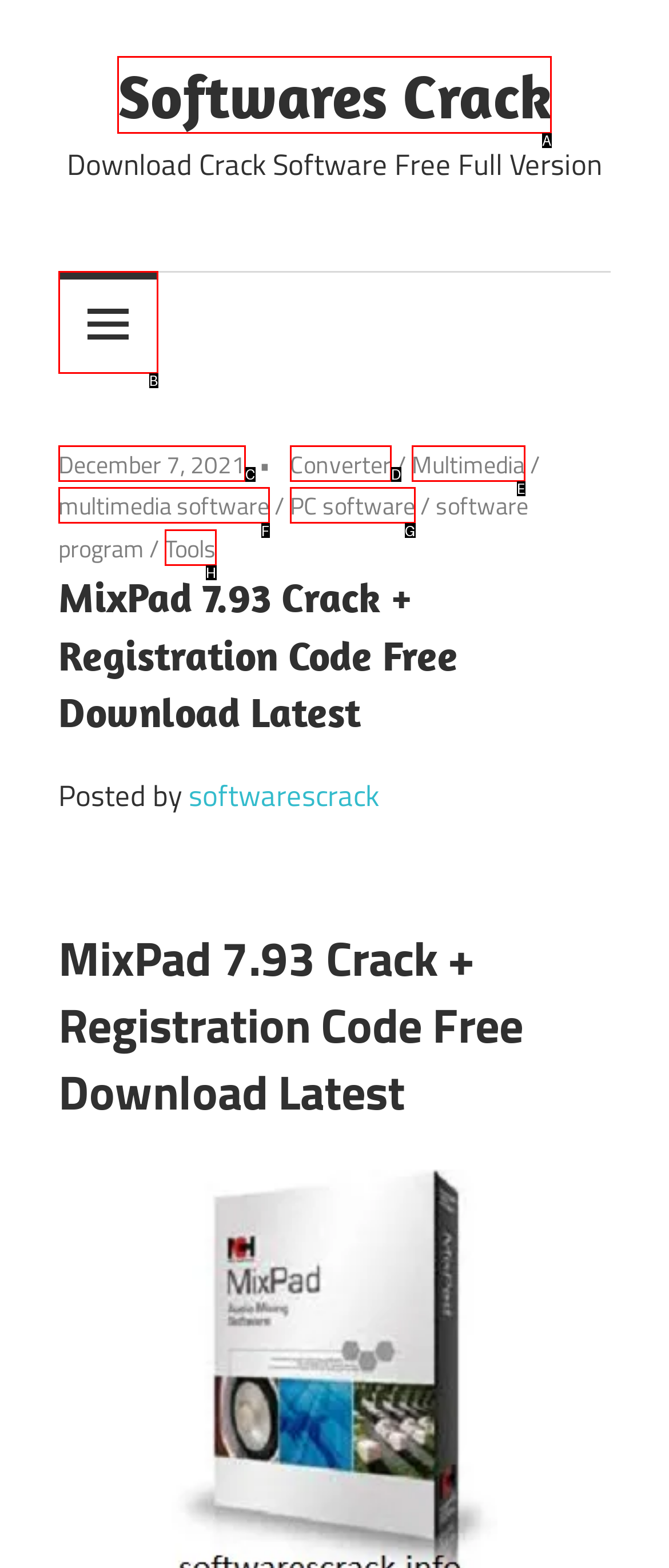For the task: Click on Softwares Crack, identify the HTML element to click.
Provide the letter corresponding to the right choice from the given options.

A